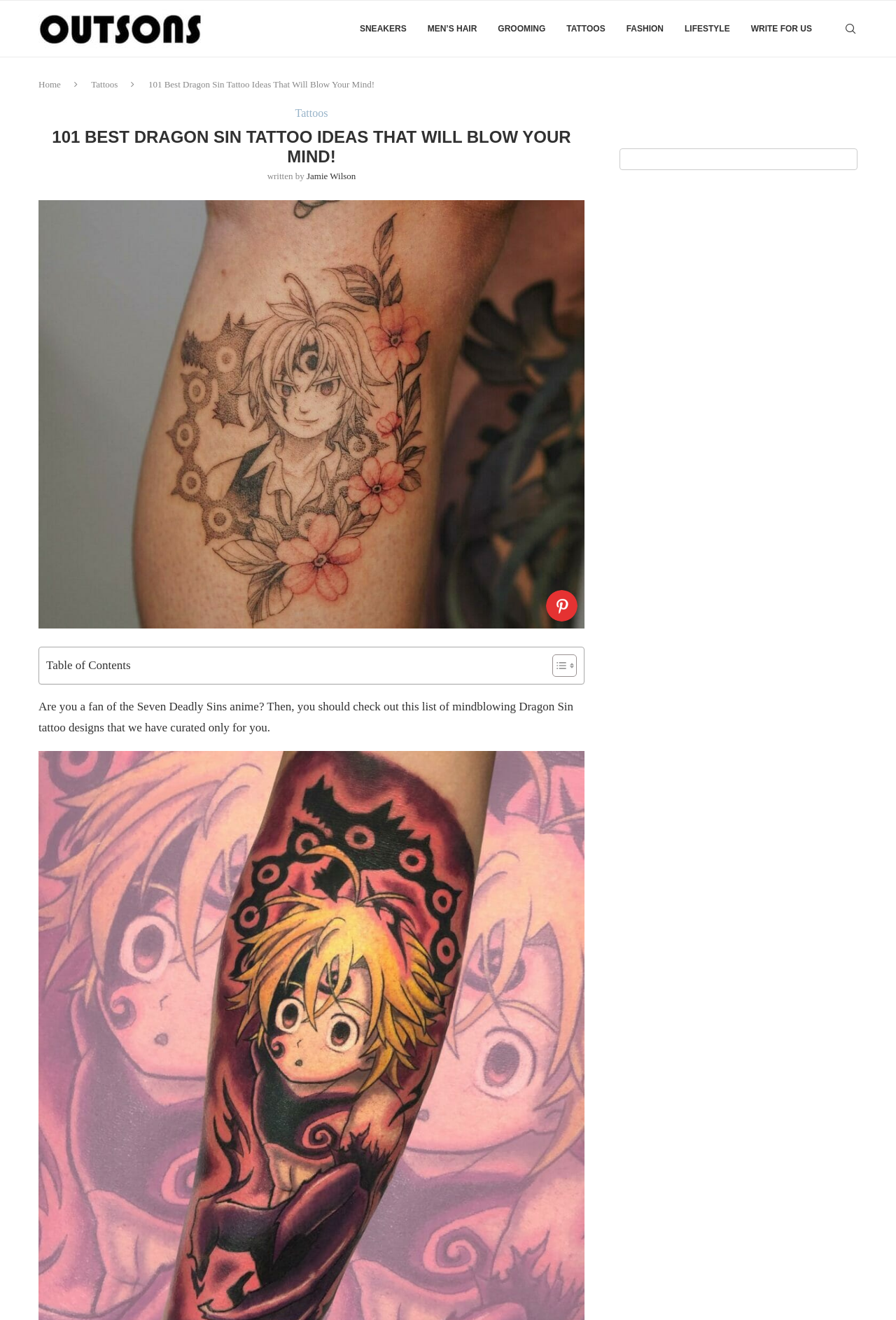Please locate the bounding box coordinates of the element's region that needs to be clicked to follow the instruction: "View 'Sitemap'". The bounding box coordinates should be provided as four float numbers between 0 and 1, i.e., [left, top, right, bottom].

None